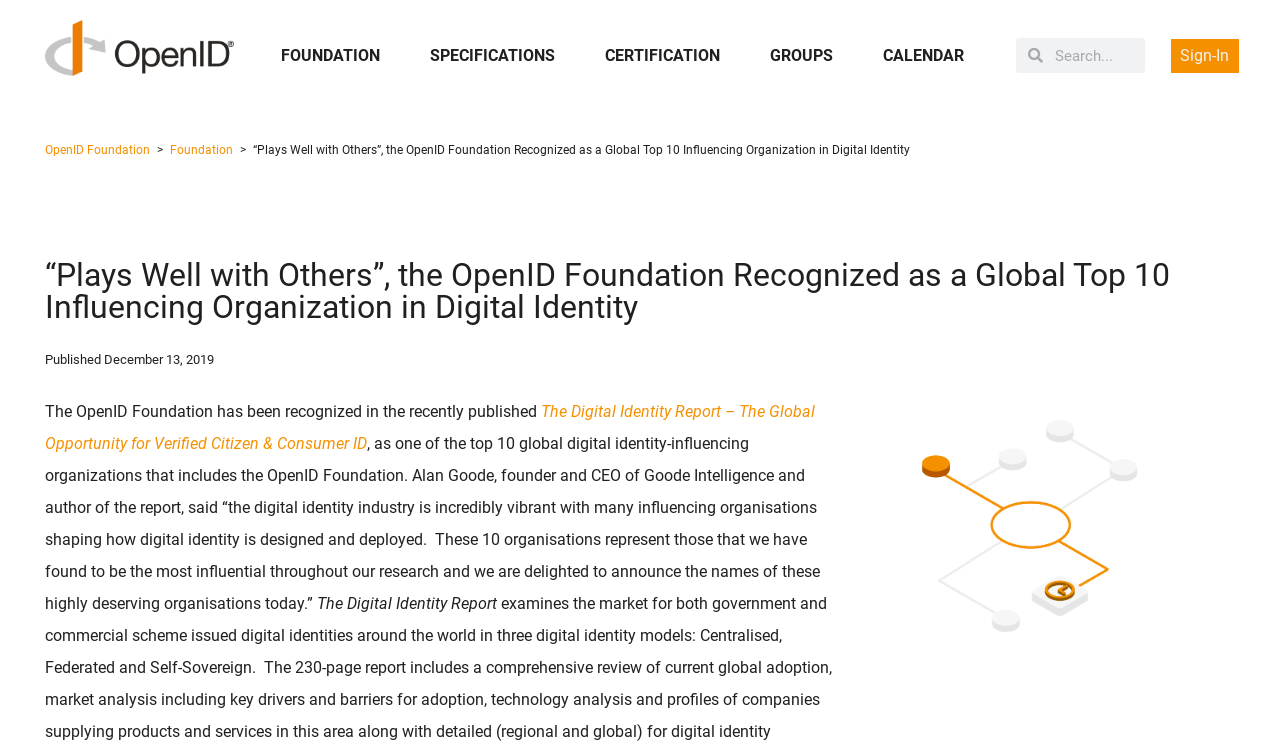Locate the bounding box coordinates of the element's region that should be clicked to carry out the following instruction: "View the calendar". The coordinates need to be four float numbers between 0 and 1, i.e., [left, top, right, bottom].

[0.69, 0.044, 0.753, 0.105]